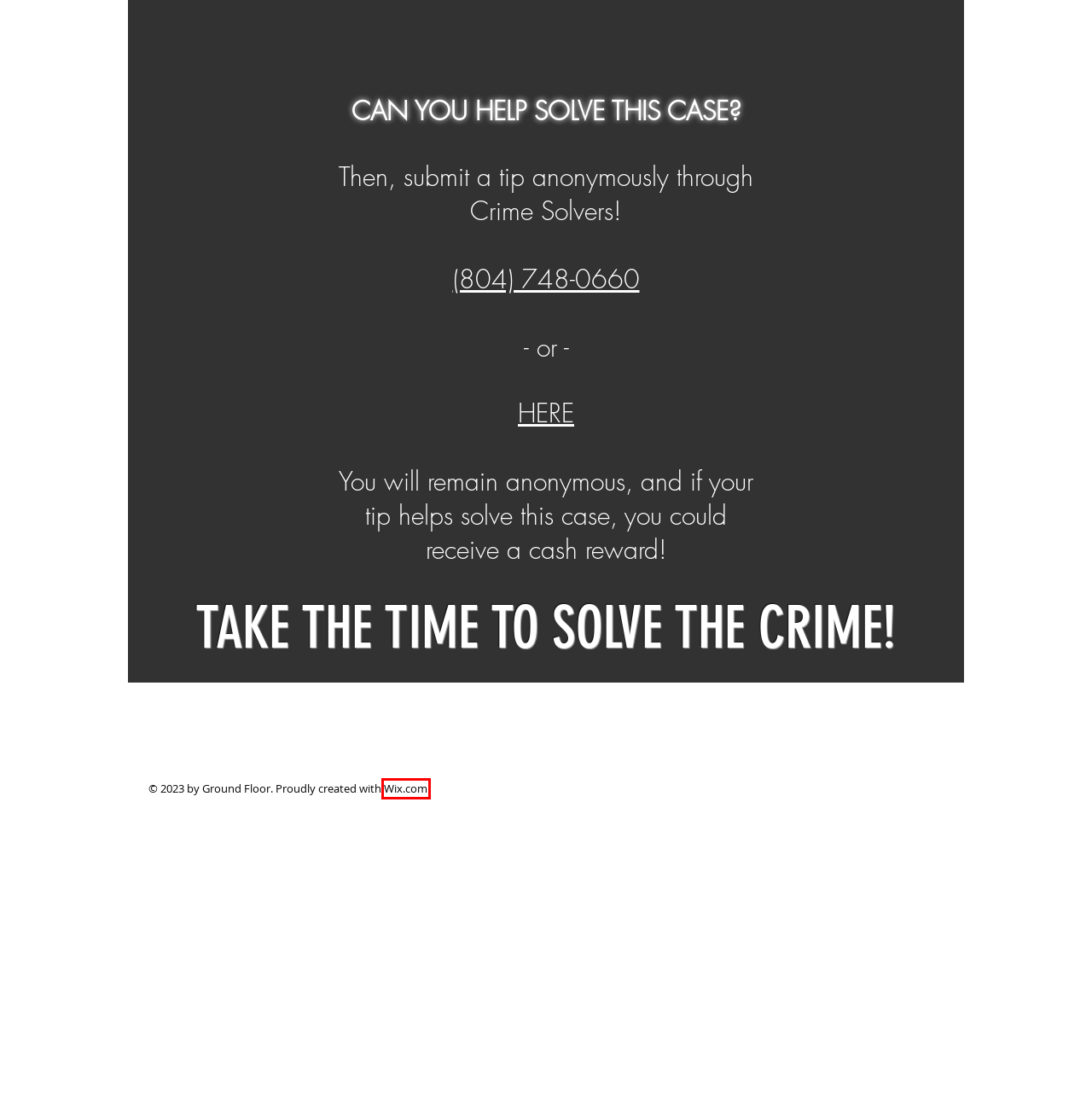With the provided screenshot showing a webpage and a red bounding box, determine which webpage description best fits the new page that appears after clicking the element inside the red box. Here are the options:
A. Our Sponsors | Mysite
B. Police Most Wanted  | Mysite
C. Website Builder - Create a Free Website Today | Wix.com
D. Home | Mysite
E. Events | Mysite
F. Case Archives | Mysite
G. We are Crime Solvers | Mysite
H. Submit A Tip | Mysite

C